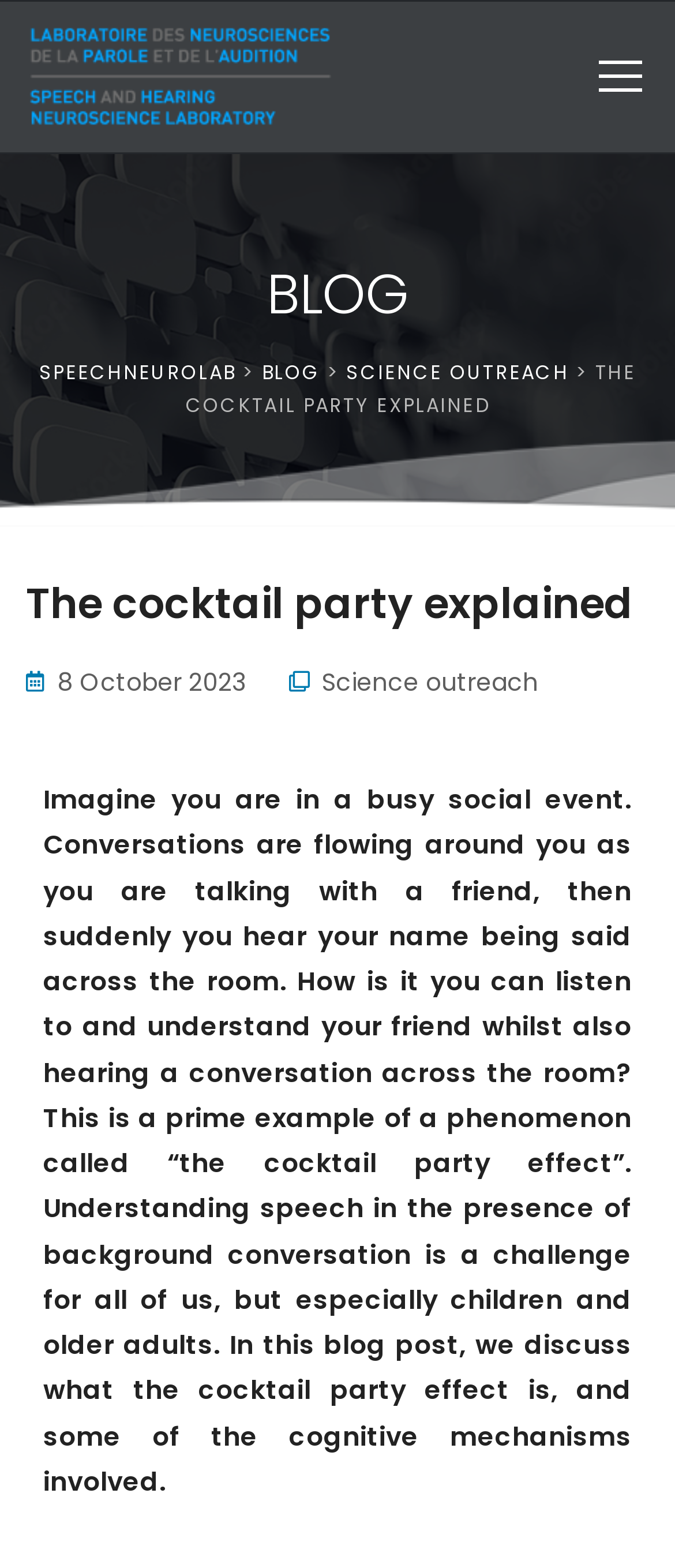Use a single word or phrase to answer the following:
What is the scenario described in the blog post?

A busy social event